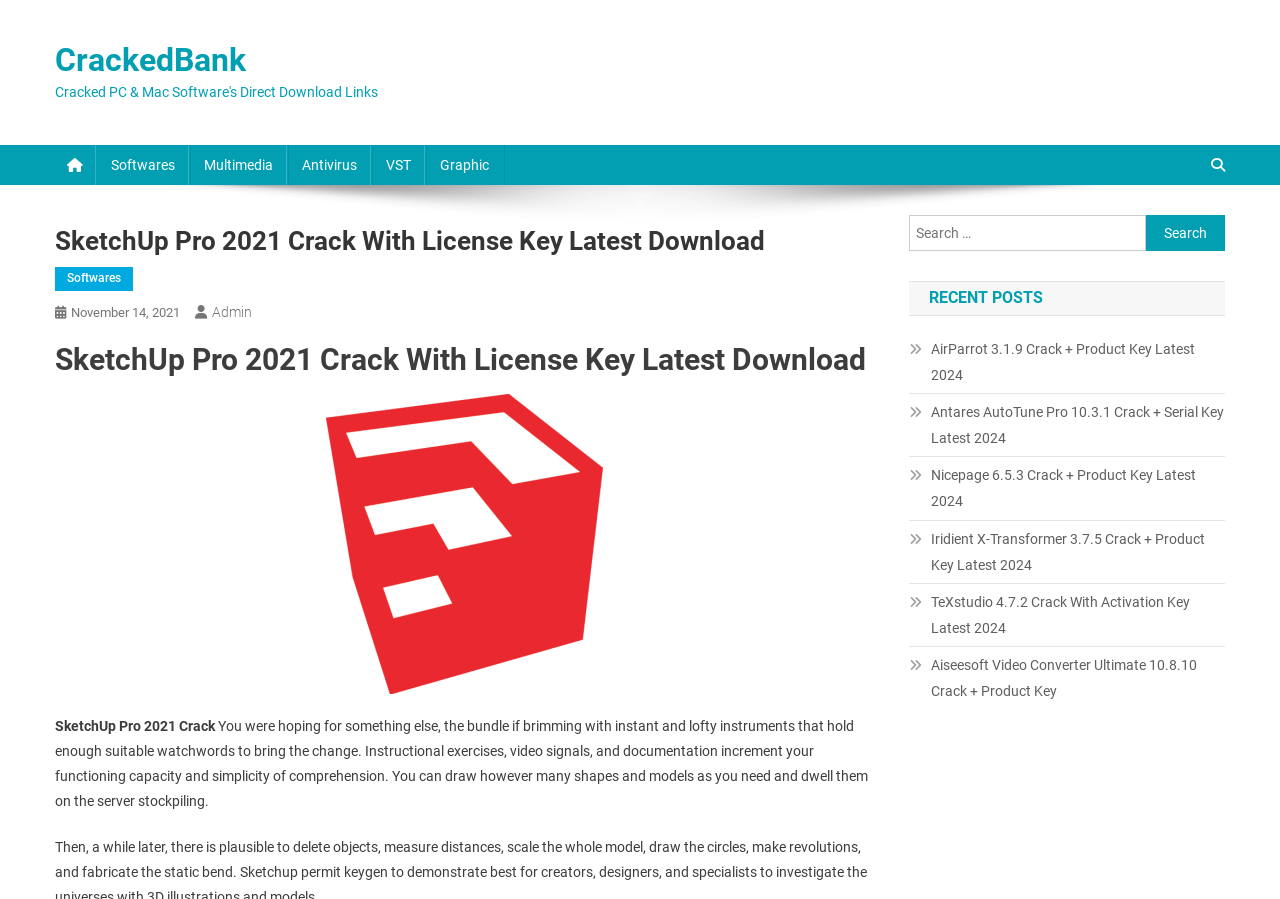What is the purpose of the search box?
Look at the screenshot and give a one-word or phrase answer.

Search for software cracks